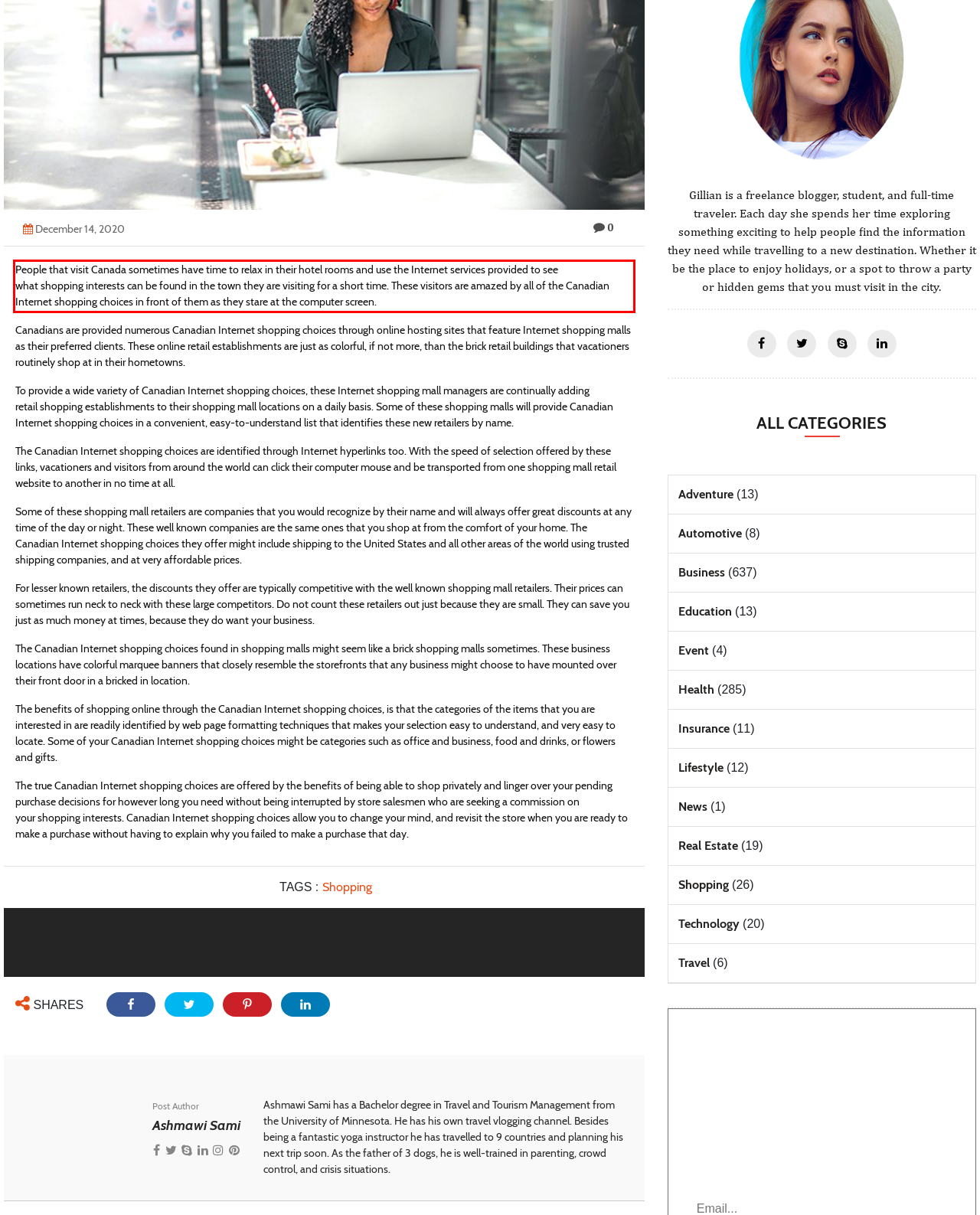Given a webpage screenshot, identify the text inside the red bounding box using OCR and extract it.

People that visit Canada sometimes have time to relax in their hotel rooms and use the Internet services provided to see what shopping interests can be found in the town they are visiting for a short time. These visitors are amazed by all of the Canadian Internet shopping choices in front of them as they stare at the computer screen.